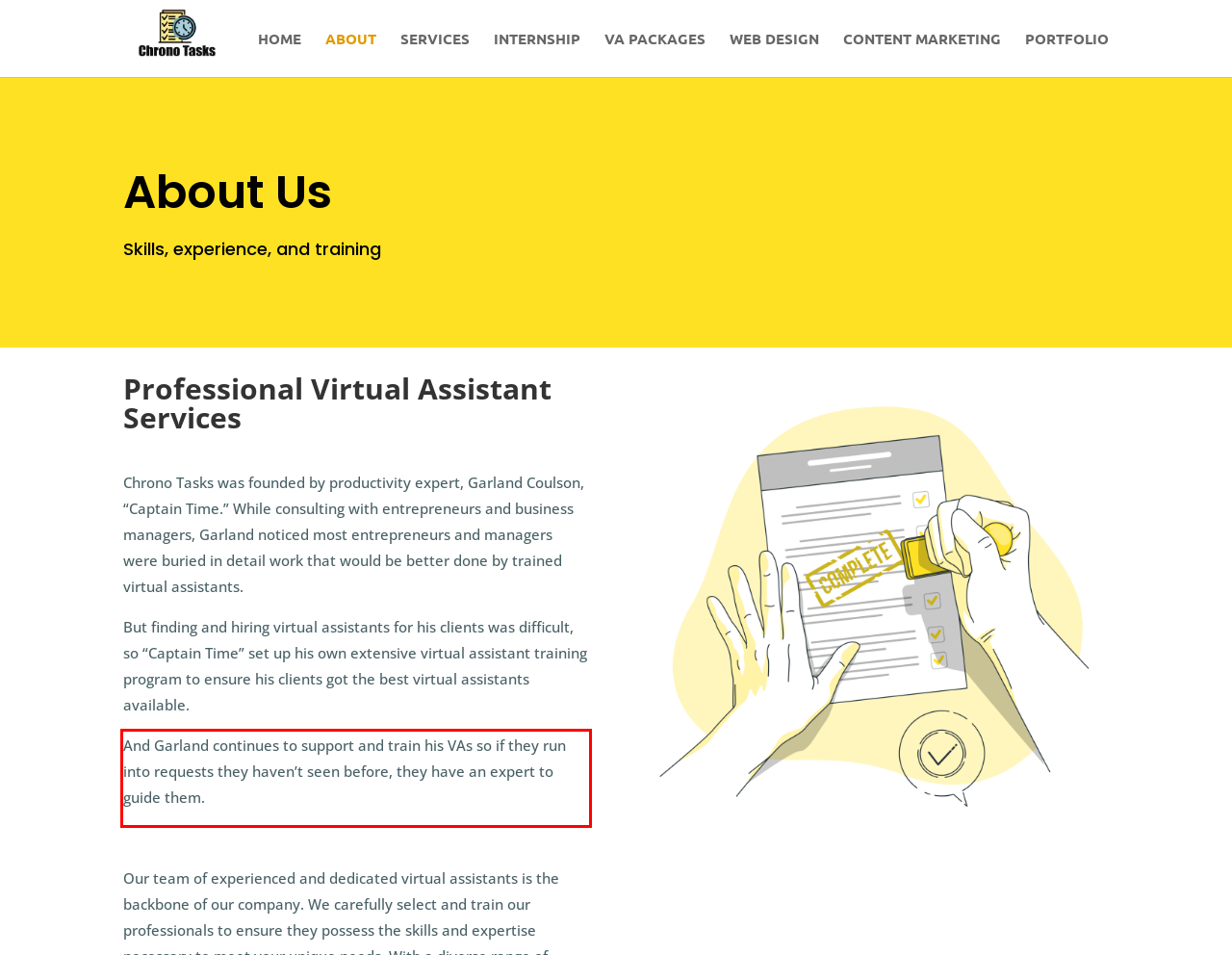You are provided with a screenshot of a webpage that includes a UI element enclosed in a red rectangle. Extract the text content inside this red rectangle.

And Garland continues to support and train his VAs so if they run into requests they haven’t seen before, they have an expert to guide them.